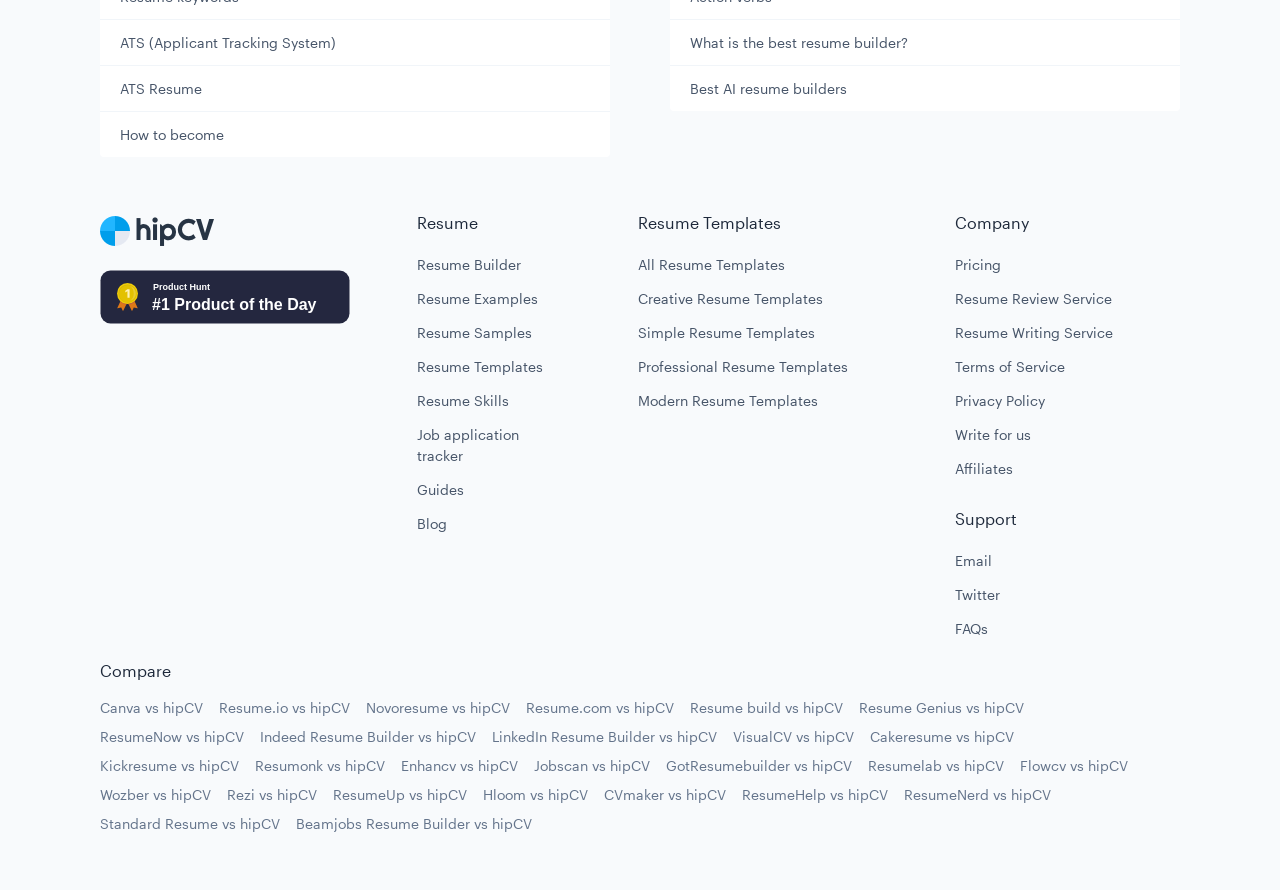Can you find the bounding box coordinates of the area I should click to execute the following instruction: "View the '02037872898 Scam: Basic Facts You Need to Know' post"?

None